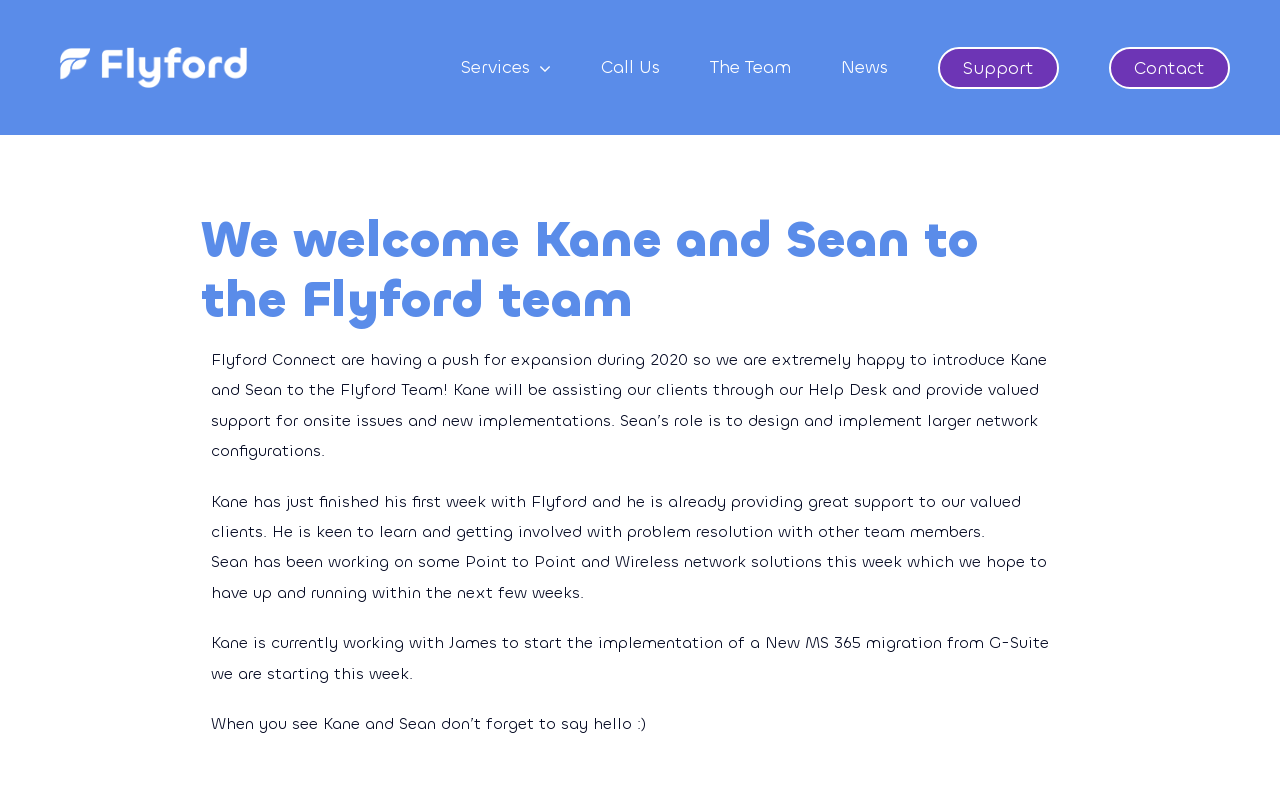What is Sean working on?
Examine the image closely and answer the question with as much detail as possible.

The webpage states that Sean's role is to design and implement larger network configurations, and he is currently working on some Point to Point and Wireless network solutions.